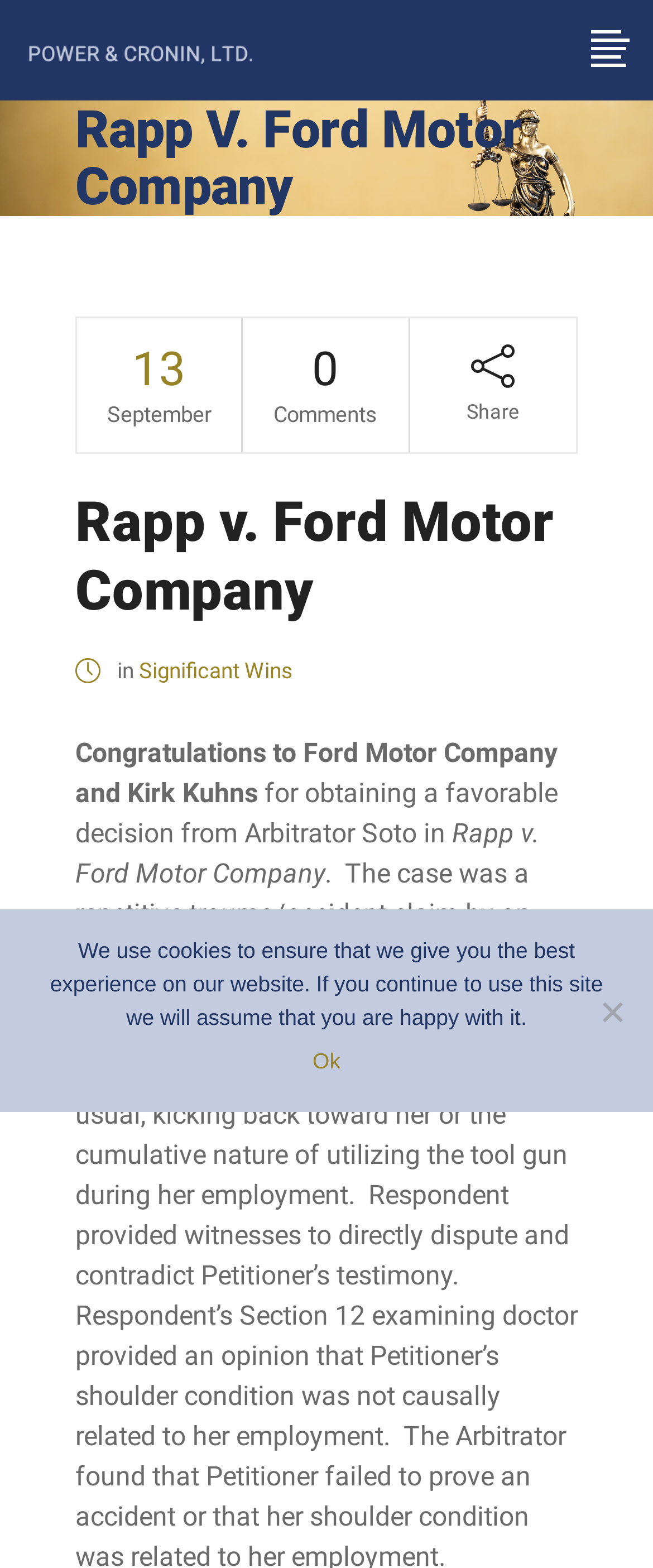Explain the contents of the webpage comprehensively.

The webpage is about a law firm, Power & Cronin Law Firm, and features a news article or case update. At the top left, there is a mobile logo, and at the top right, there is a link. Below the top section, there is a wide image that spans the entire width of the page. 

Underneath the image, there is a table layout with a heading that reads "Rapp V. Ford Motor Company". To the right of the heading, there are two lines of text, one showing the date "13 September" and another with a link to "0 Comments" and a share icon. 

Below this section, there is another heading with the same title "Rapp v. Ford Motor Company". Following this, there are three paragraphs of text. The first paragraph starts with "in" and has a link to "Significant Wins". The second paragraph congratulates Ford Motor Company and Kirk Kuhns for obtaining a favorable decision from Arbitrator Soto in Rapp v. Ford Motor Company. The third paragraph continues the text, still discussing the case.

At the bottom of the page, there is a cookie notice dialog box that is not currently in focus. The dialog box informs users that the website uses cookies and provides options to either accept or decline.